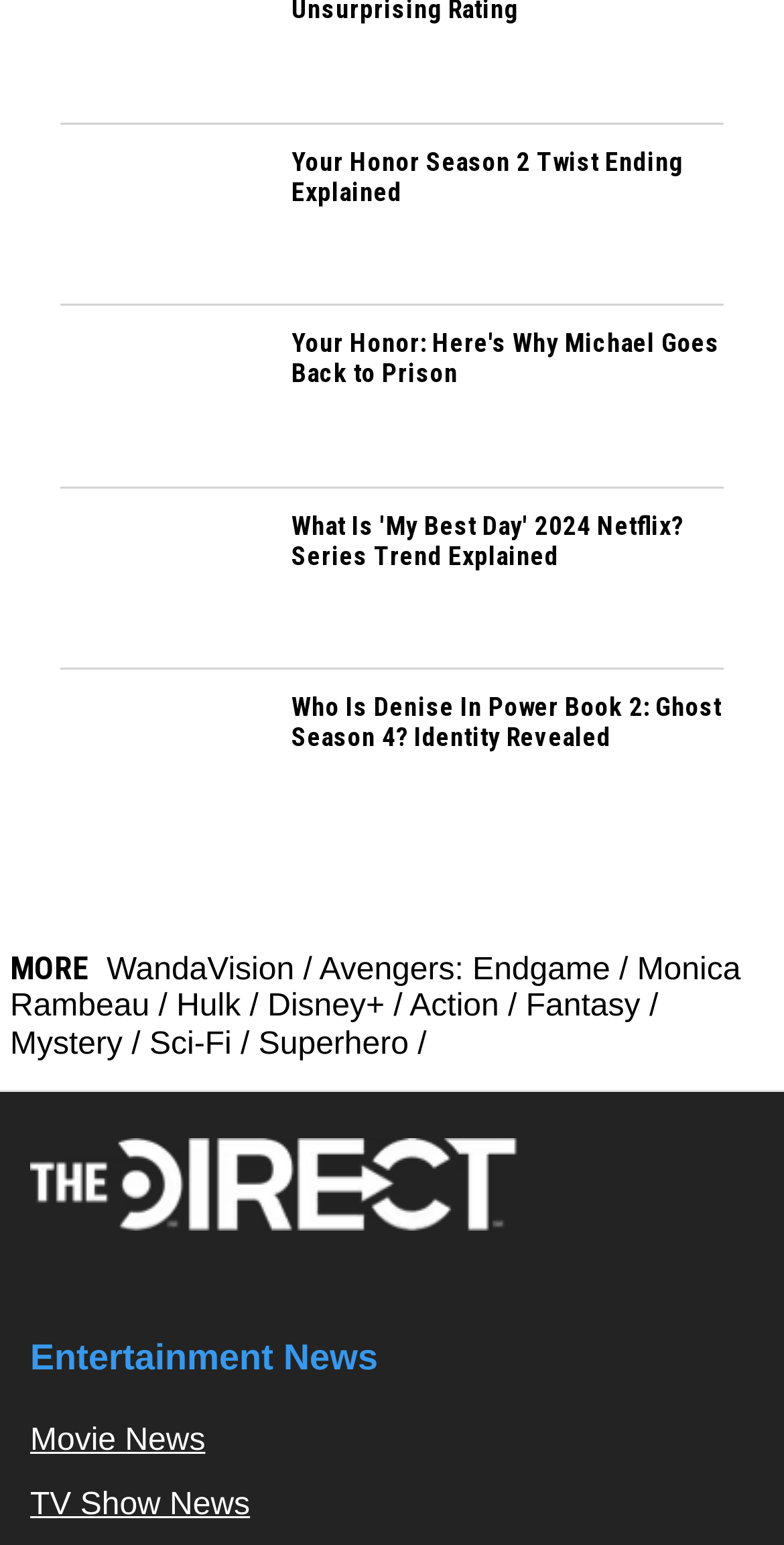Given the element description TV Show News, identify the bounding box coordinates for the UI element on the webpage screenshot. The format should be (top-left x, top-left y, bottom-right x, bottom-right y), with values between 0 and 1.

[0.038, 0.964, 0.319, 0.986]